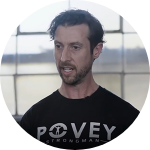What type of space is the backdrop?
Using the visual information, answer the question in a single word or phrase.

Industrial space